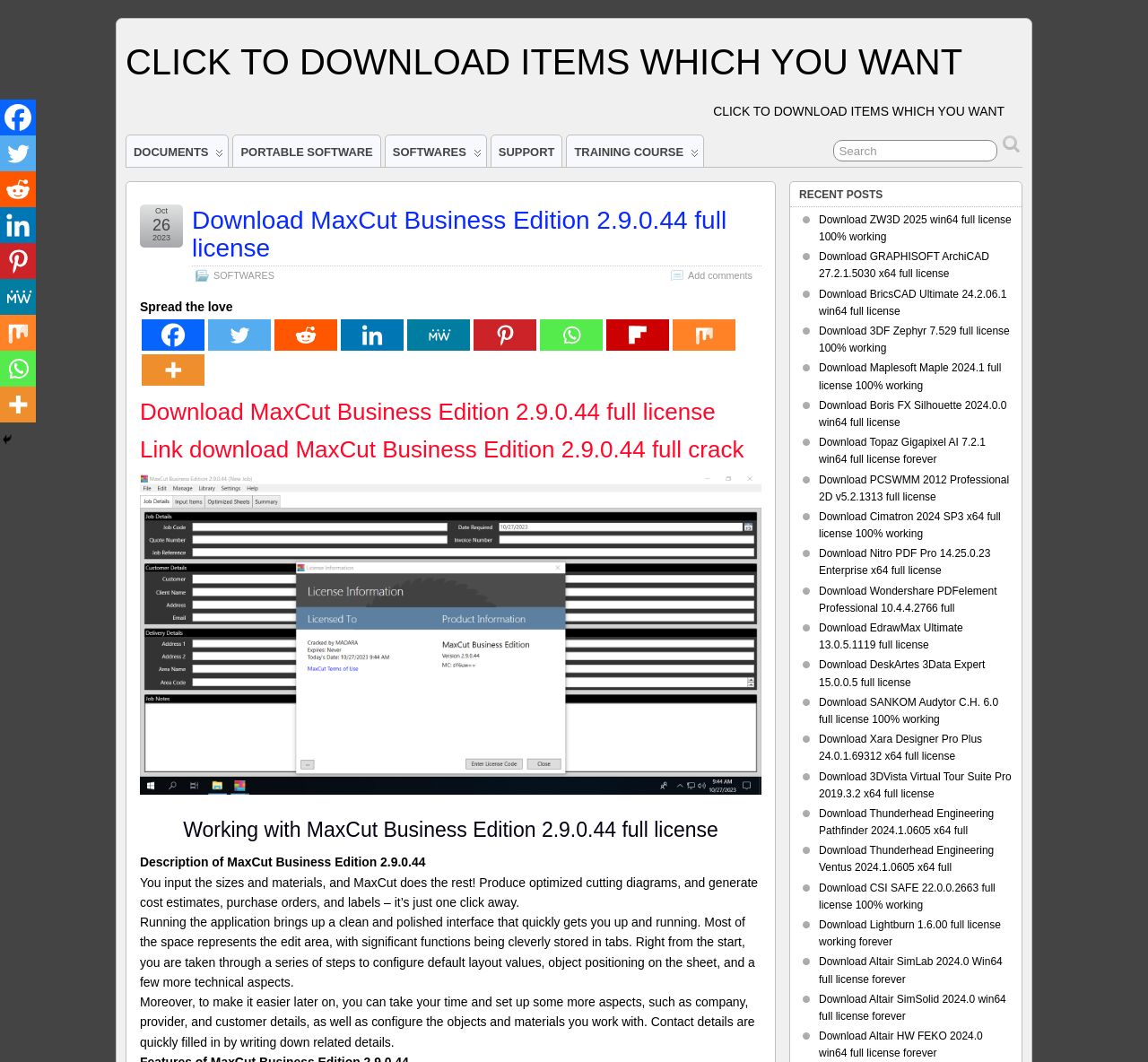Find and extract the text of the primary heading on the webpage.

Download MaxCut Business Edition 2.9.0.44 full license